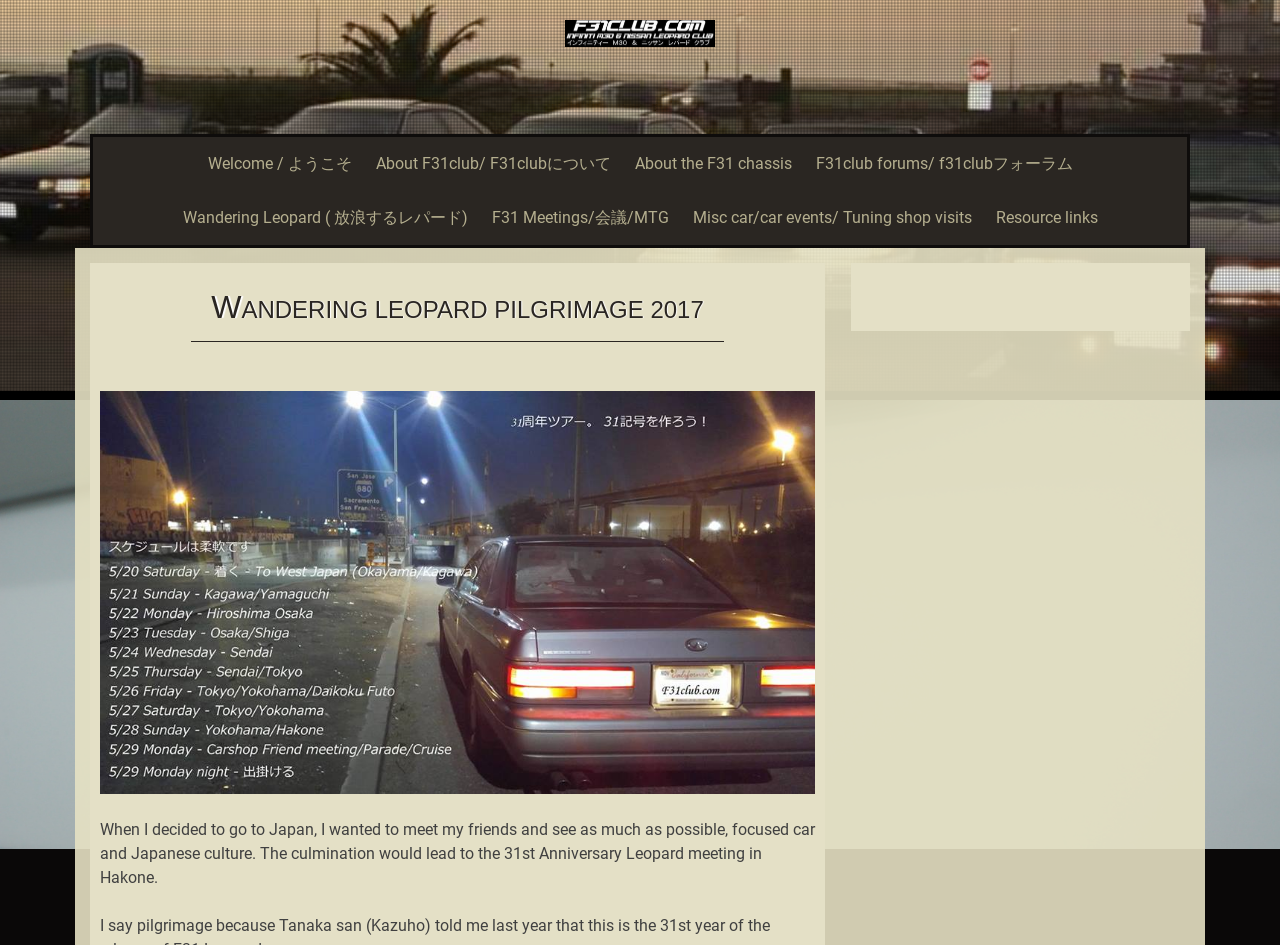What is the name of the meeting mentioned on the webpage?
Carefully analyze the image and provide a detailed answer to the question.

I found the static text on the webpage which mentions 'The culmination would lead to the 31st Anniversary Leopard meeting in Hakone.' This suggests that the webpage is related to a meeting or event called the 31st Anniversary Leopard meeting, which is held in Hakone.